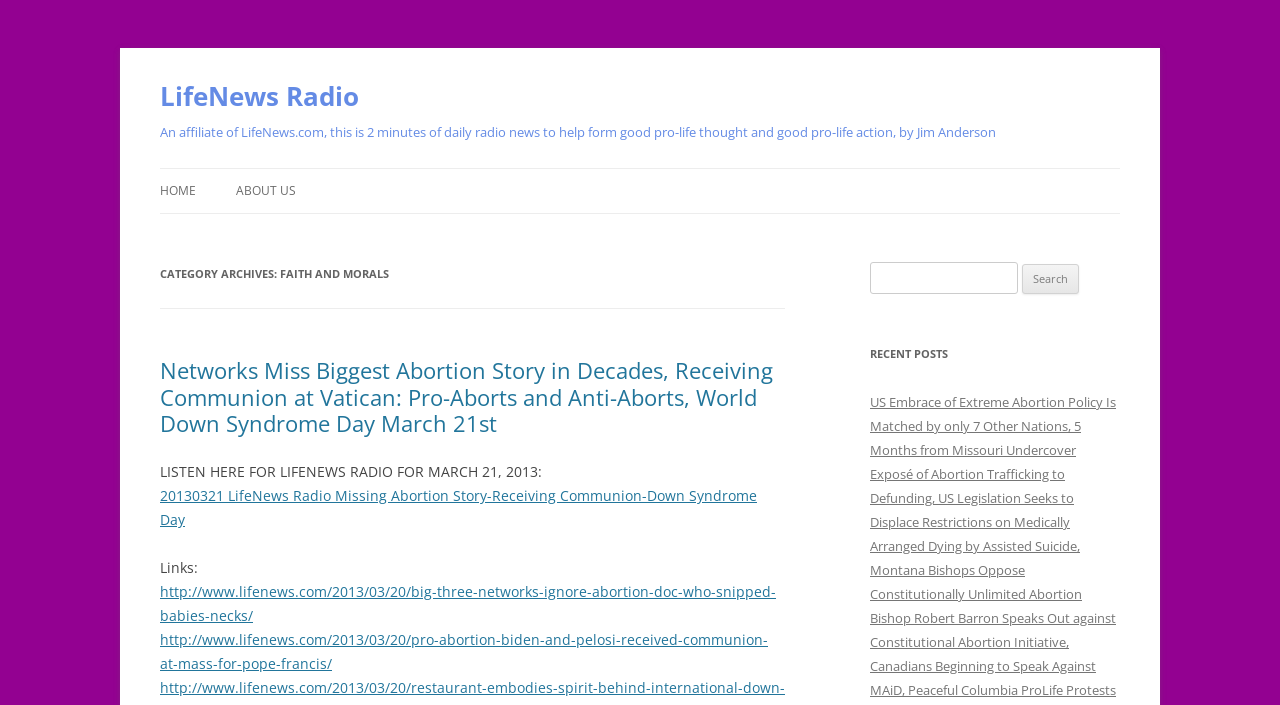Explain the contents of the webpage comprehensively.

The webpage is about Faith and Morals, specifically focused on LifeNews Radio. At the top, there is a heading with the title "LifeNews Radio" and a link to it. Below that, there is a brief description of the radio news, which is an affiliate of LifeNews.com, aiming to help form good pro-life thought and action.

On the left side, there are navigation links, including "HOME" and "ABOUT US". Below these links, there is a header section with a category archive titled "FAITH AND MORALS". Within this section, there is a heading with a news article title, followed by a link to the article. Below that, there is a static text "LISTEN HERE FOR LIFENEWS RADIO FOR MARCH 21, 2013:", followed by a link to the radio episode.

On the same left side, there are more links to news articles, including one about networks missing a big abortion story and another about pro-abortion politicians receiving communion. There is also a section with a search bar, where users can input keywords to search for specific content.

Further down on the left side, there is a heading titled "RECENT POSTS", followed by a link to a list of recent news articles, including topics such as extreme abortion policy, abortion trafficking, and assisted suicide.

Overall, the webpage appears to be a news and information portal focused on pro-life issues, with a mix of news articles, radio episodes, and navigation links.